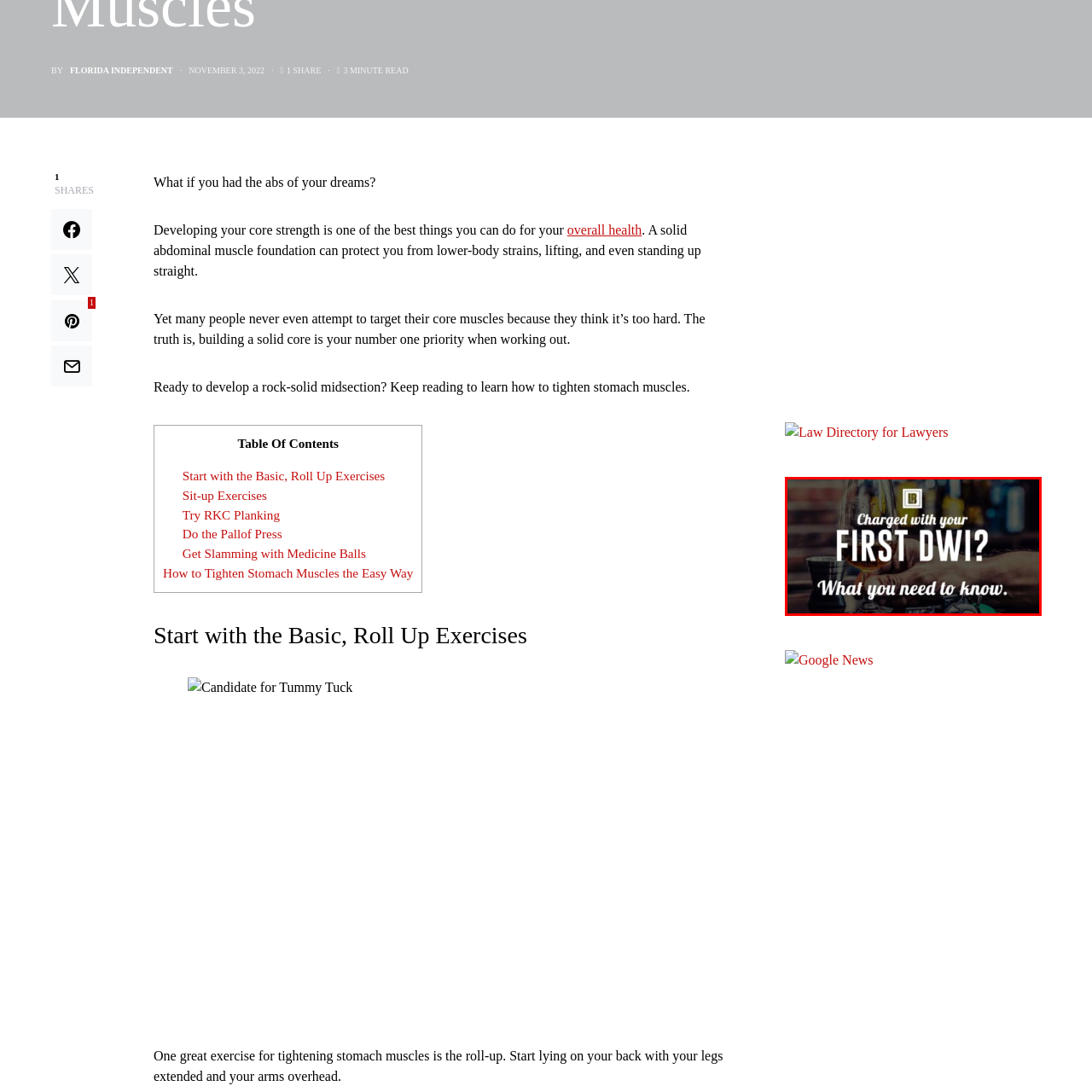What is the purpose of the image? Study the image bordered by the red bounding box and answer briefly using a single word or a phrase.

To inform and assist